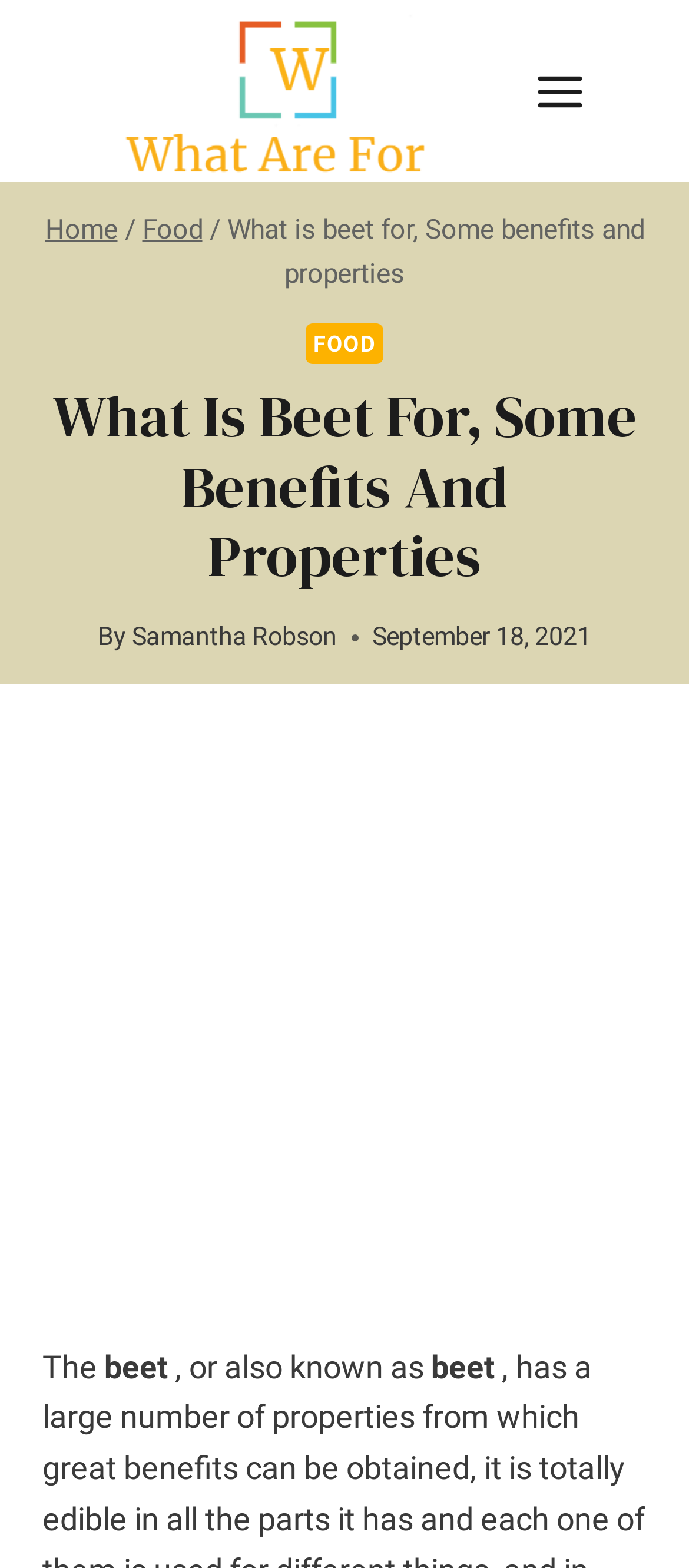What is the date of the article?
Based on the content of the image, thoroughly explain and answer the question.

I found the date by looking at the text next to the time element, which is 'September 18, 2021'.